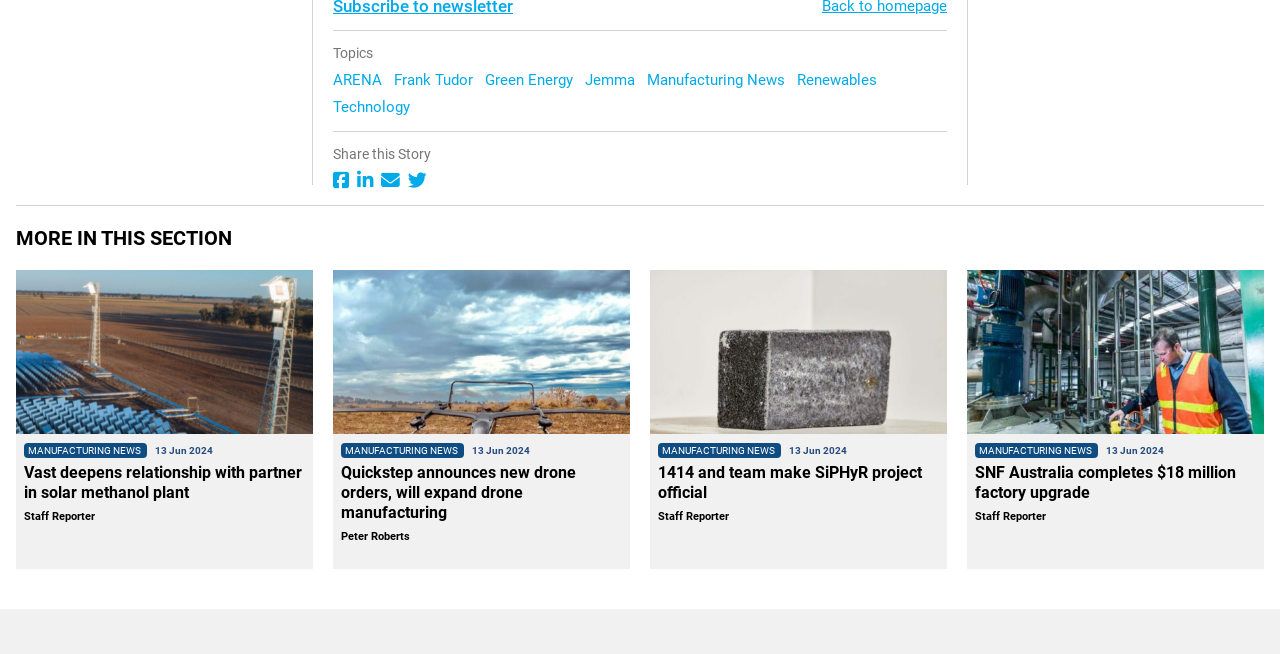Based on the image, provide a detailed and complete answer to the question: 
What is the first topic listed?

The first topic listed is 'ARENA' which is a link element located at the top of the webpage with a bounding box of [0.26, 0.108, 0.302, 0.136].